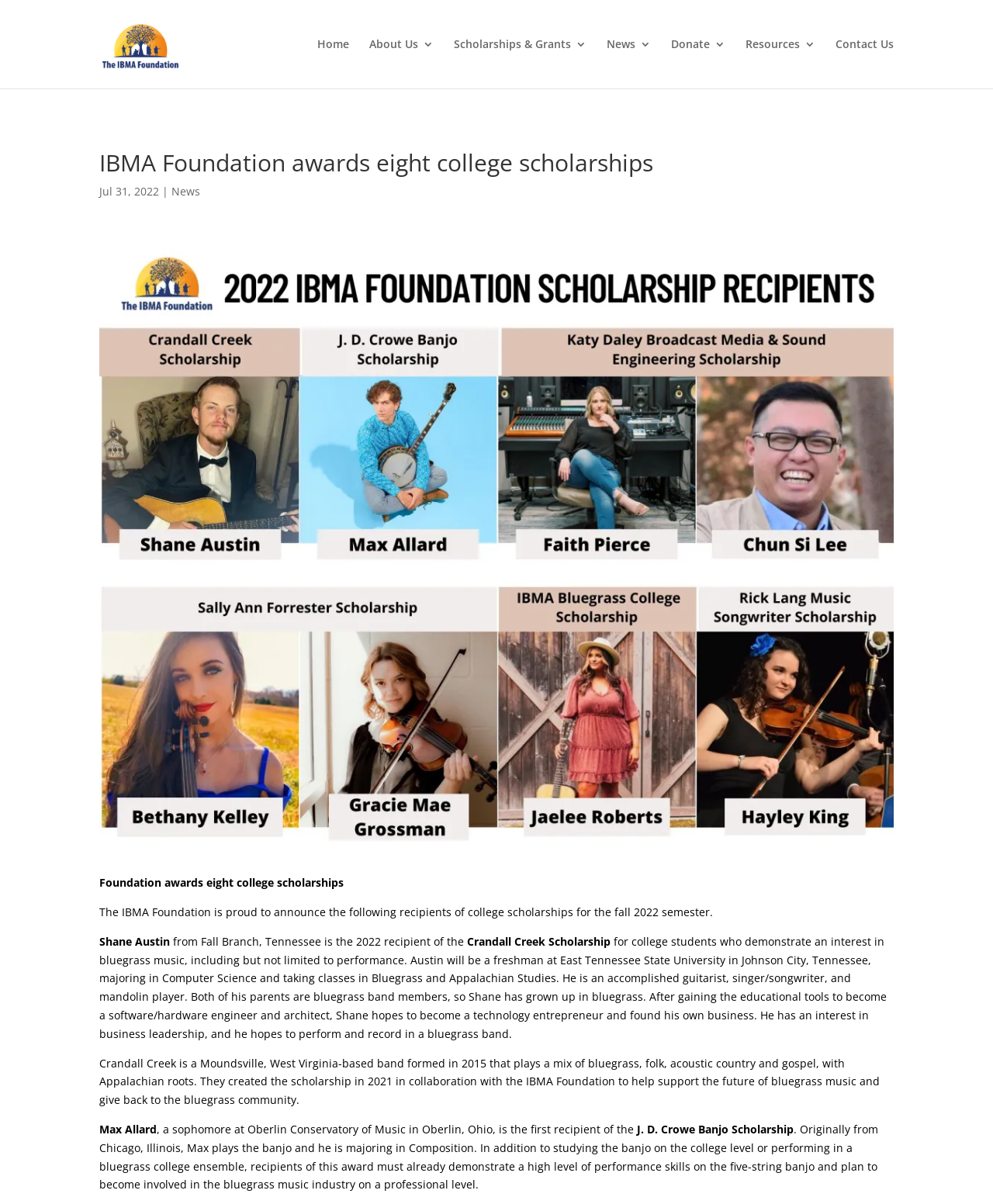From the element description: "Scholarships & Grants", extract the bounding box coordinates of the UI element. The coordinates should be expressed as four float numbers between 0 and 1, in the order [left, top, right, bottom].

[0.457, 0.032, 0.591, 0.073]